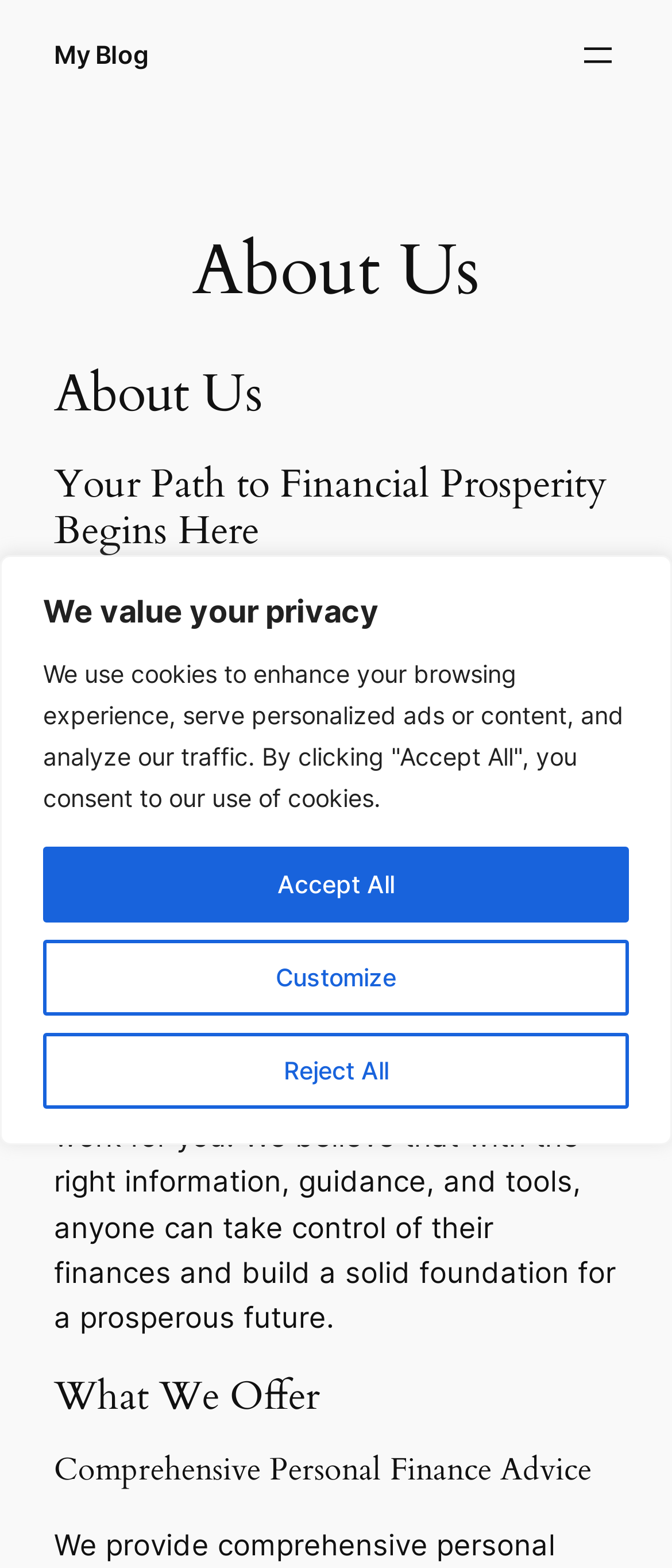Identify the bounding box for the given UI element using the description provided. Coordinates should be in the format (top-left x, top-left y, bottom-right x, bottom-right y) and must be between 0 and 1. Here is the description: Customize

[0.064, 0.599, 0.936, 0.648]